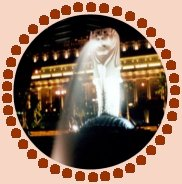What is the atmosphere of the scene? Refer to the image and provide a one-word or short phrase answer.

Enchanting